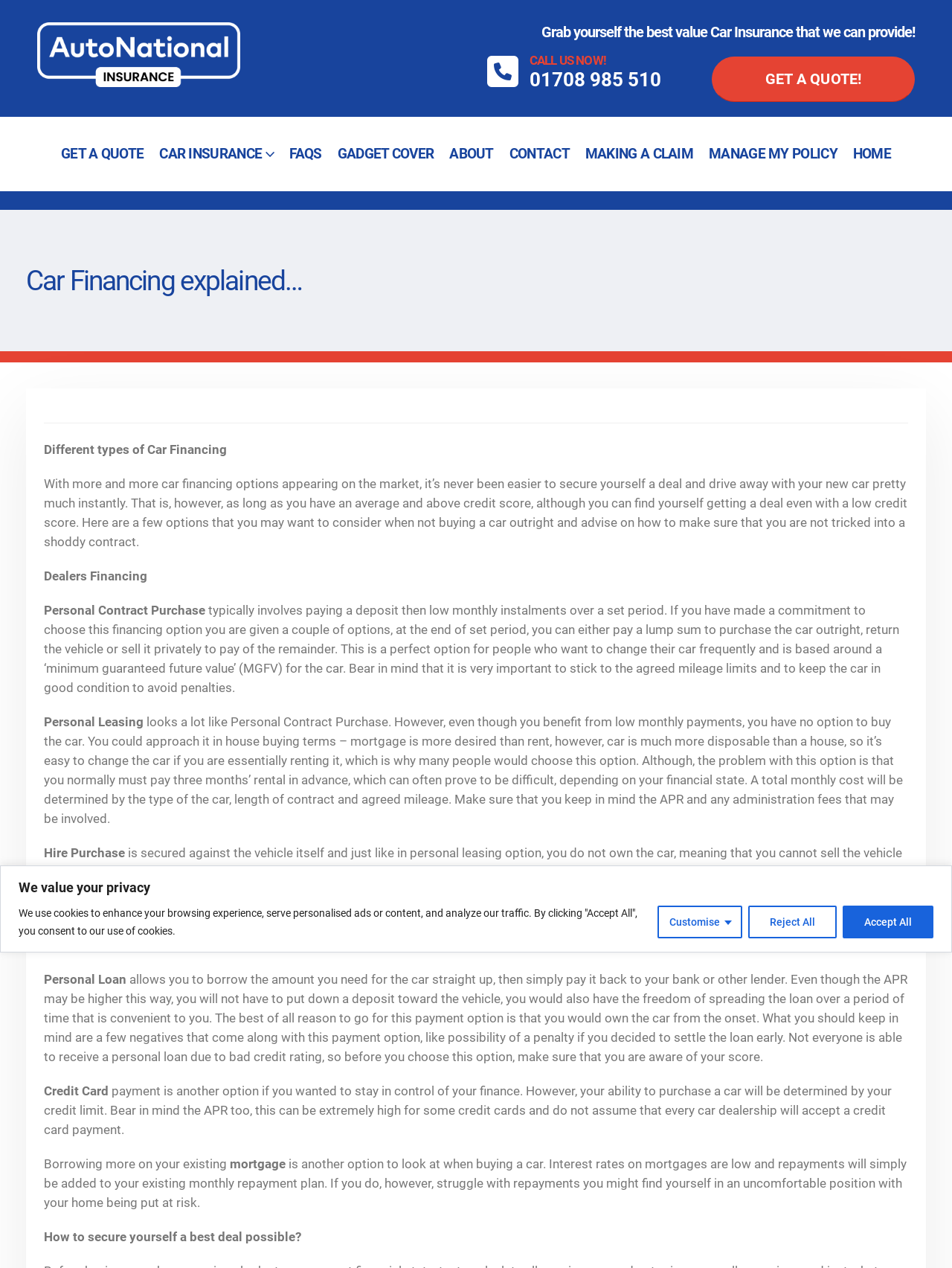What is the main heading displayed on the webpage? Please provide the text.

Car Financing explained…